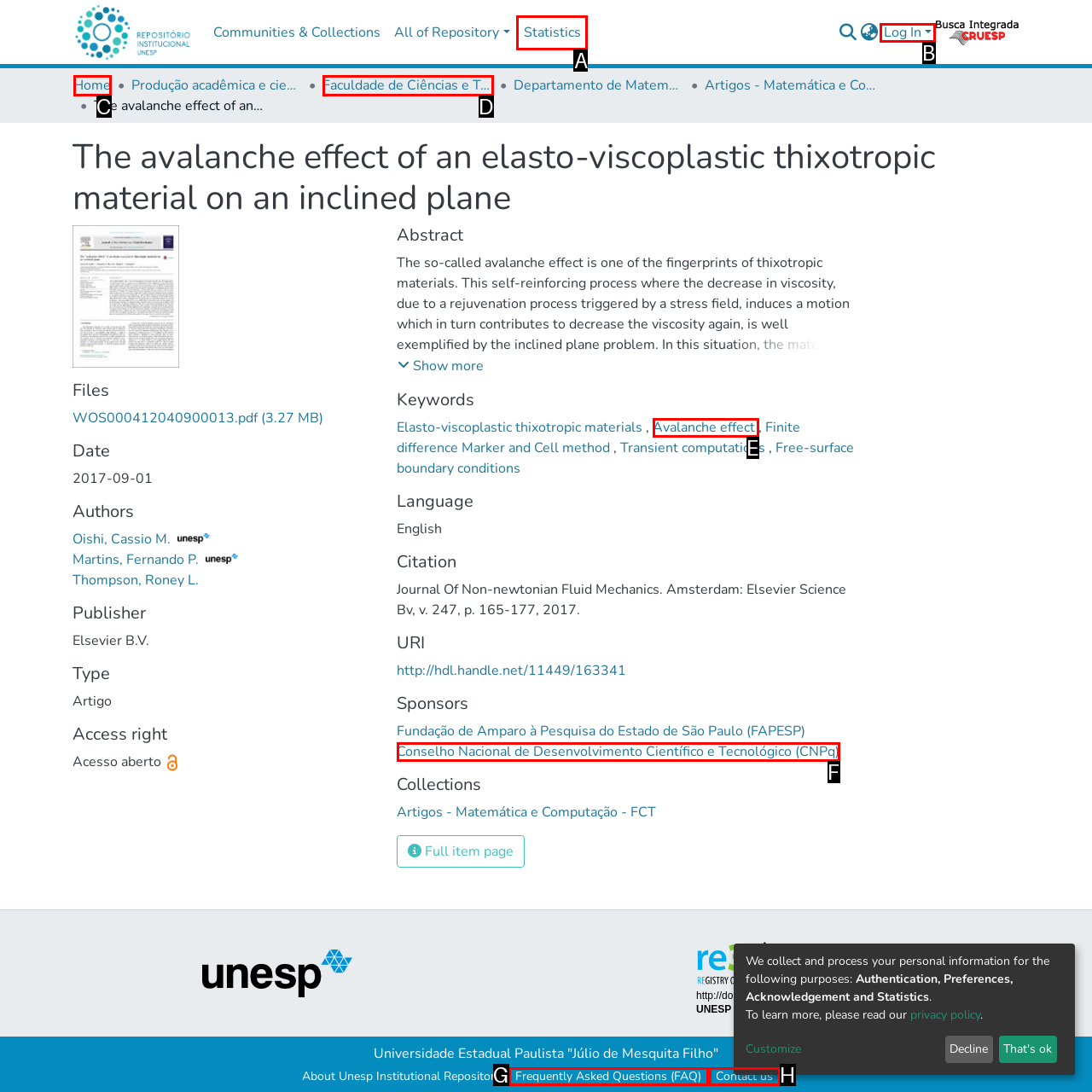Based on the provided element description: Contacts, identify the best matching HTML element. Respond with the corresponding letter from the options shown.

None